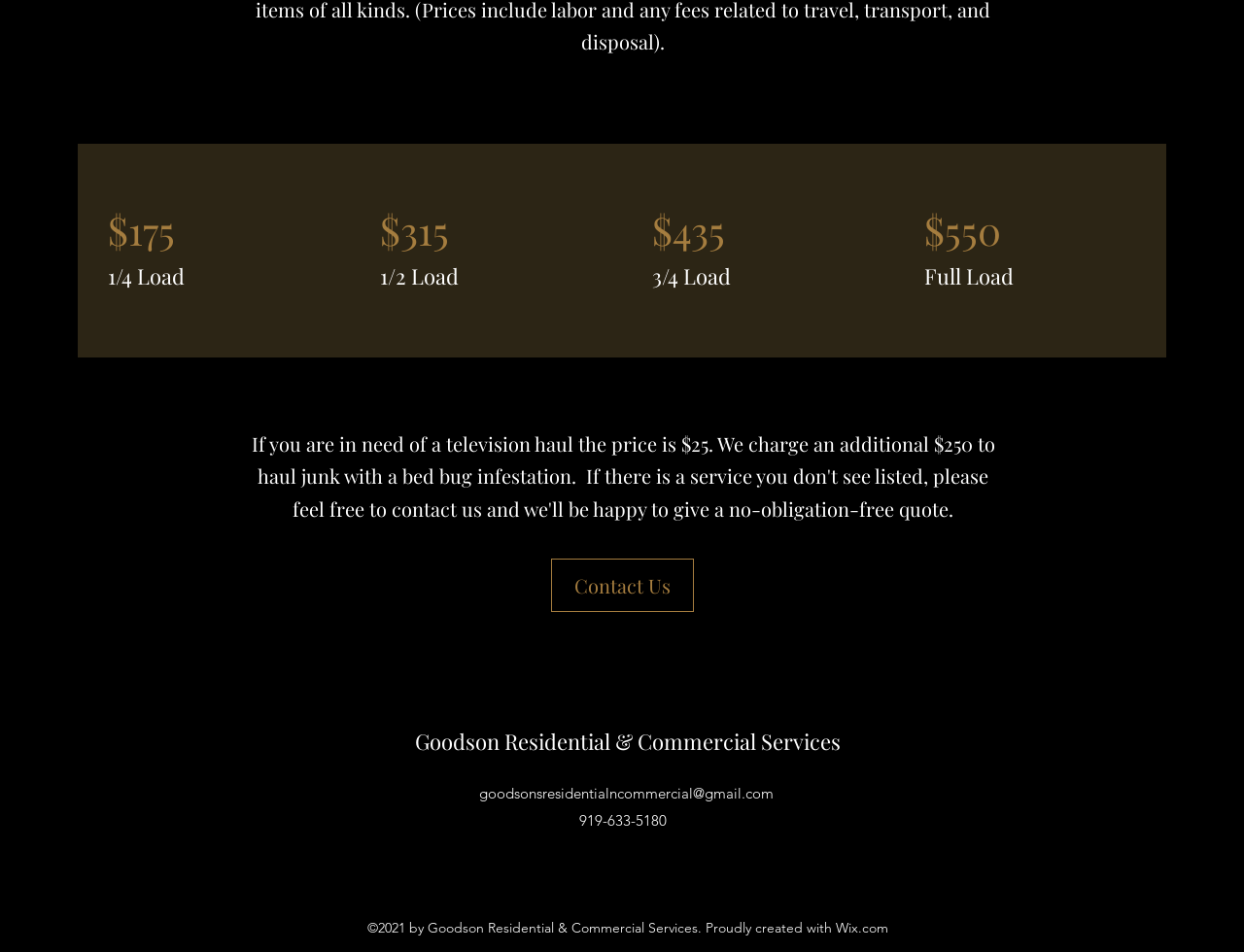Respond with a single word or phrase to the following question: What is the position of 'Contact Us' link?

Middle